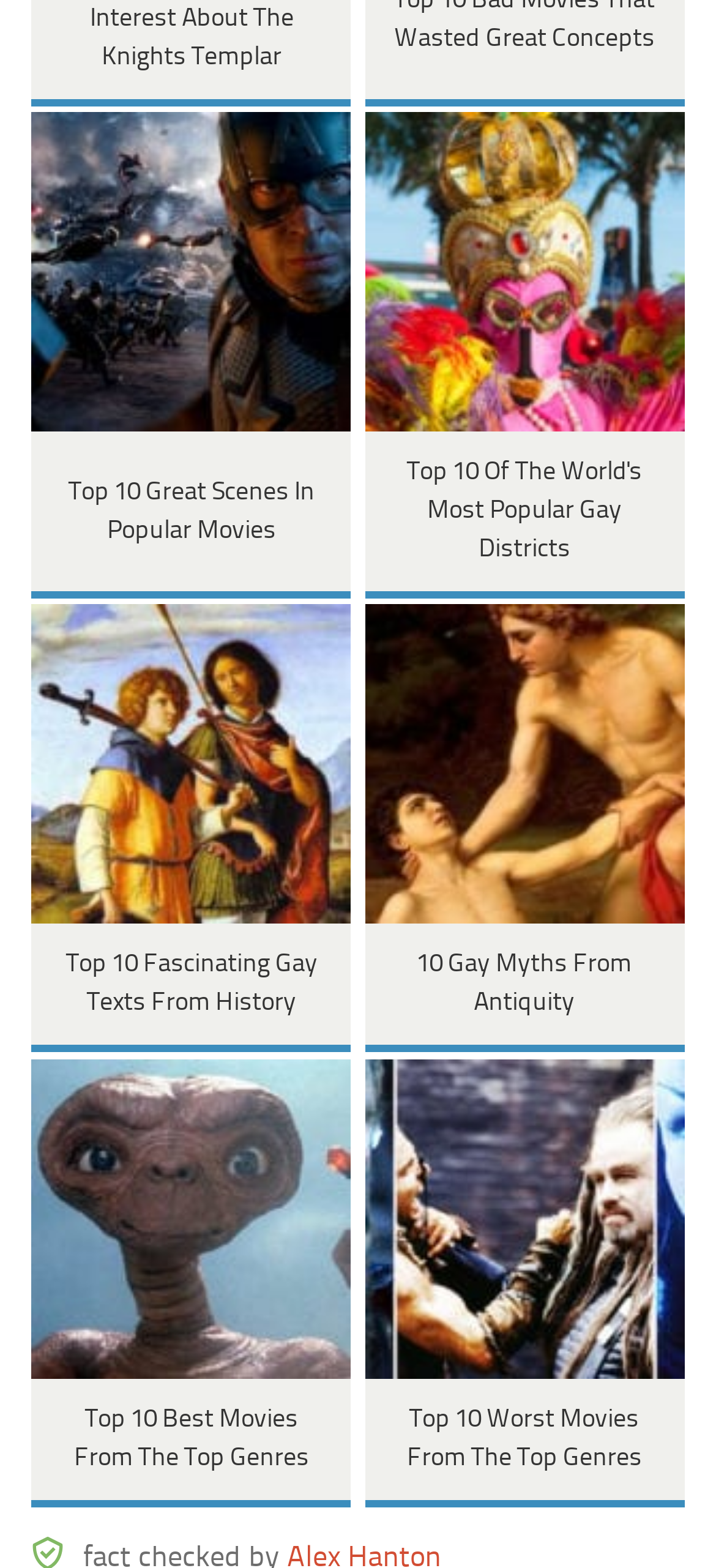Please determine the bounding box coordinates for the UI element described here. Use the format (top-left x, top-left y, bottom-right x, bottom-right y) with values bounded between 0 and 1: Facebook

[0.255, 0.939, 0.434, 0.959]